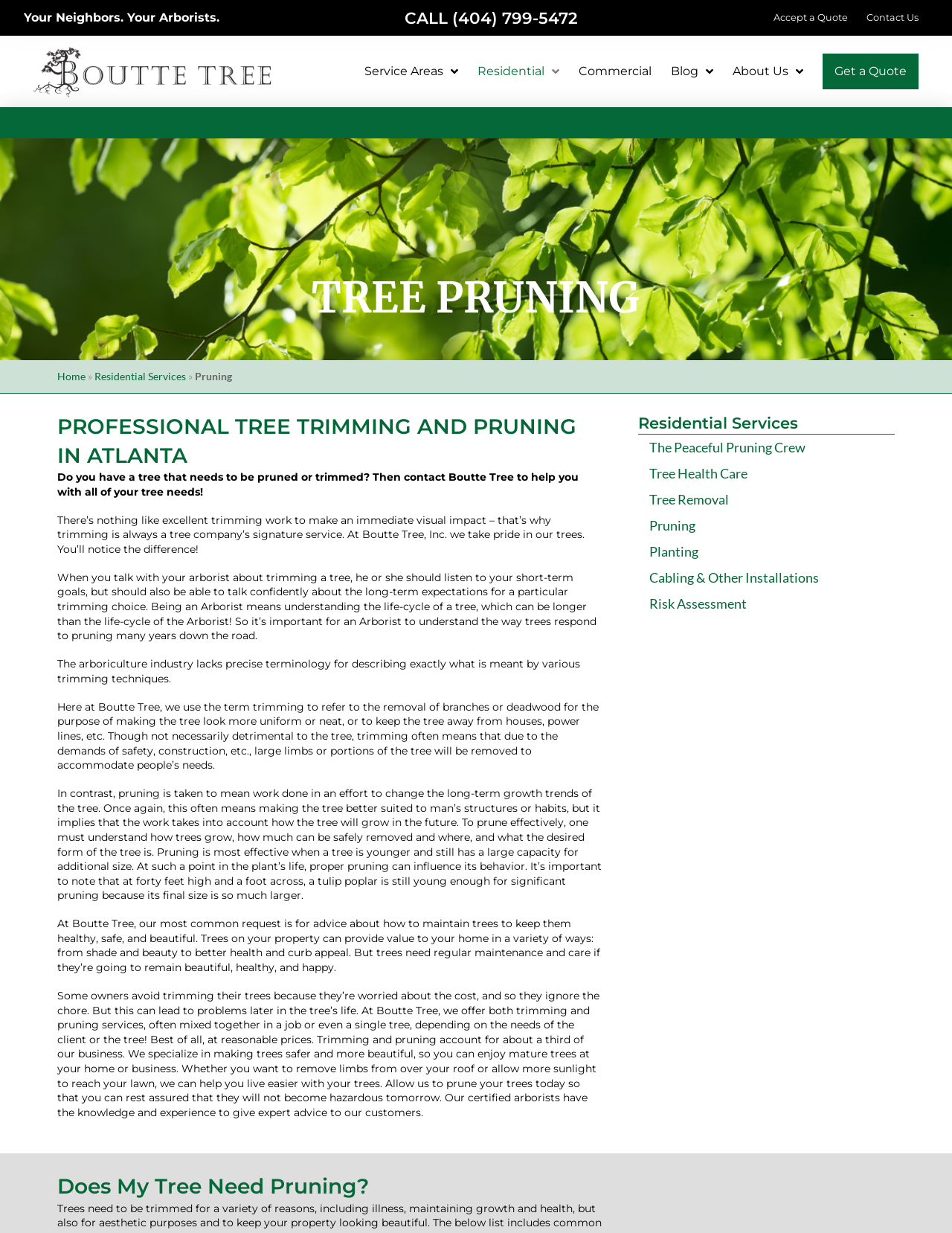Answer the following in one word or a short phrase: 
What is the company name?

Boutte Tree